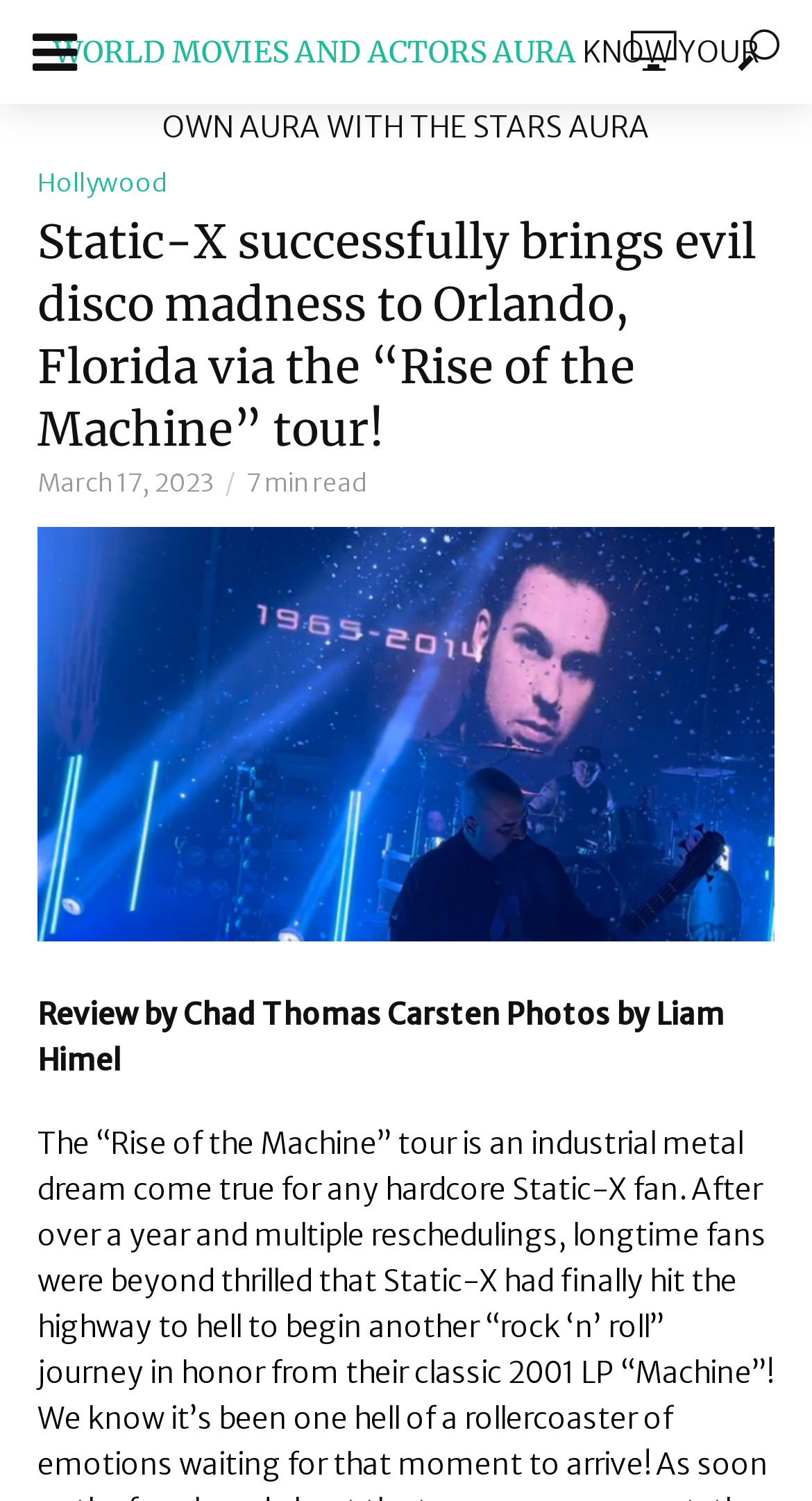Describe every aspect of the webpage comprehensively.

The webpage is about a concert review of Static-X's "Rise of the Machine" tour in Orlando, Florida. At the top, there is a link to "WORLD MOVIES AND ACTORS AURA" and a static text "KNOW YOUR OWN AURA WITH THE STARS AURA" next to it. On the top left, there is a button with a search icon. Below the top section, there are seven links arranged vertically, including "CONTACT US", "BLOG", "HOLLYWOOD", "BOLLYWOOD", "SOUTH", "FASHION", and "ENTERTAINMENT".

The main content of the webpage is a review article with a heading "Static-X successfully brings evil disco madness to Orlando, Florida via the “Rise of the Machine” tour!". The article is dated "March 17, 2023" and has a reading time of "7 min read". The review is written by Chad Thomas Carsten and includes photos by Liam Himel. There is also a smaller link to "Hollywood" on the top right of the article.